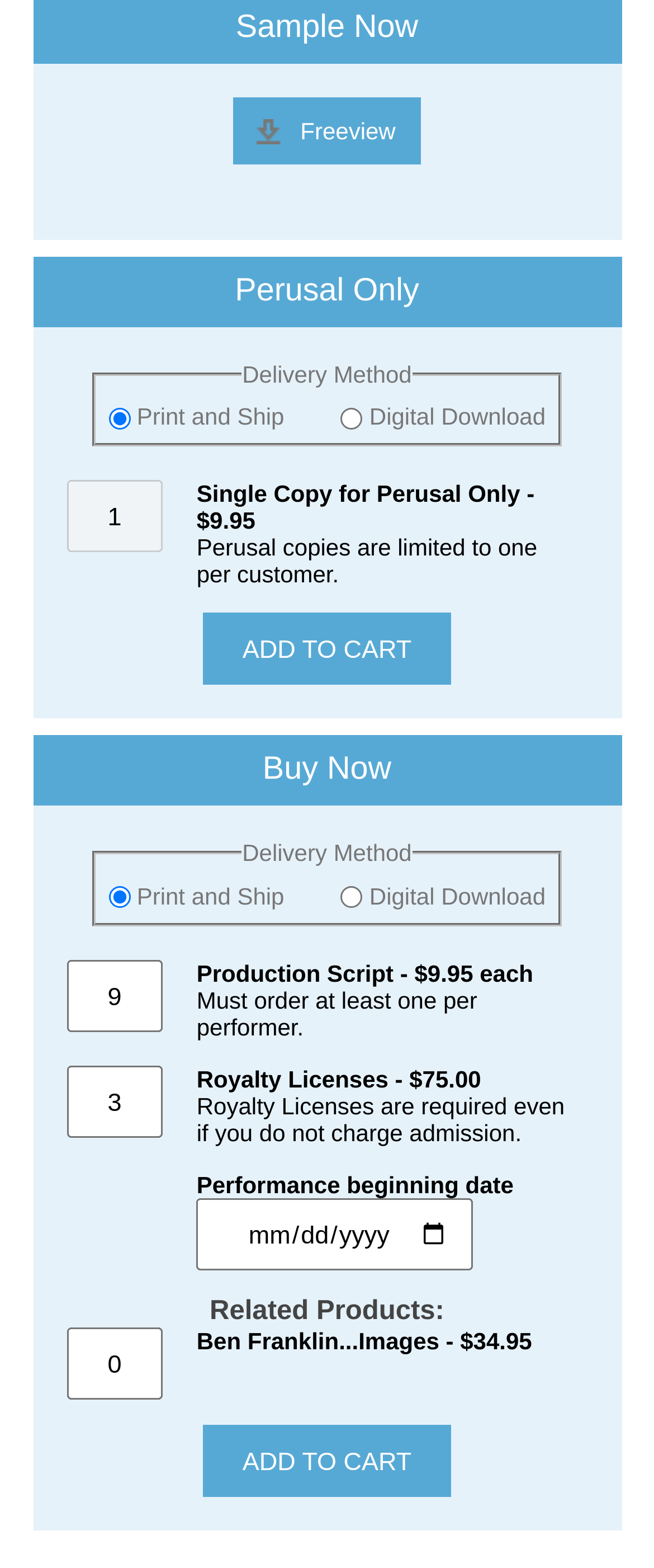Locate the bounding box coordinates of the area you need to click to fulfill this instruction: 'Click the 'Sample Now' button'. The coordinates must be in the form of four float numbers ranging from 0 to 1: [left, top, right, bottom].

[0.361, 0.006, 0.639, 0.029]